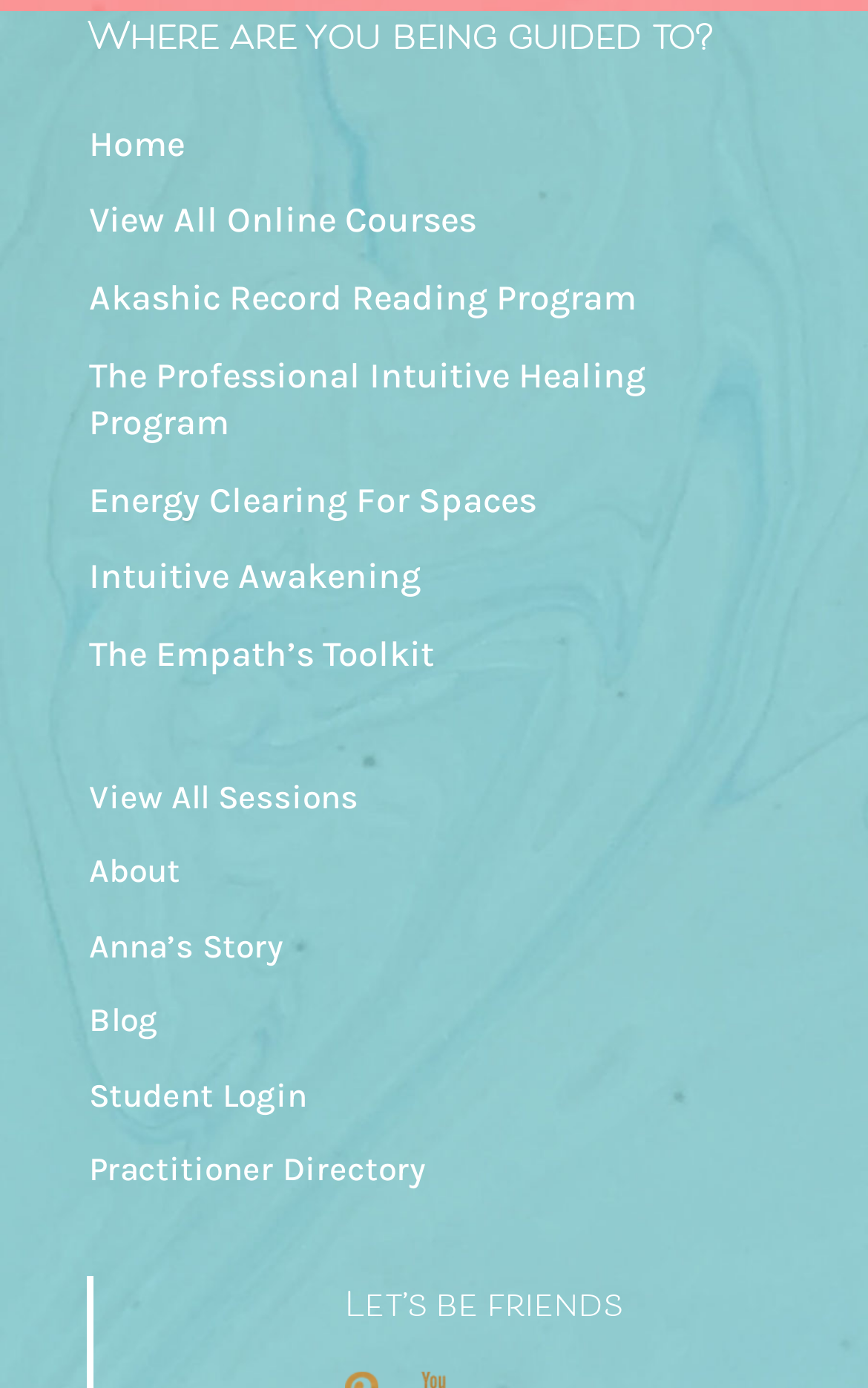Reply to the question with a single word or phrase:
What is the second question on the webpage?

Where are you being guided to?